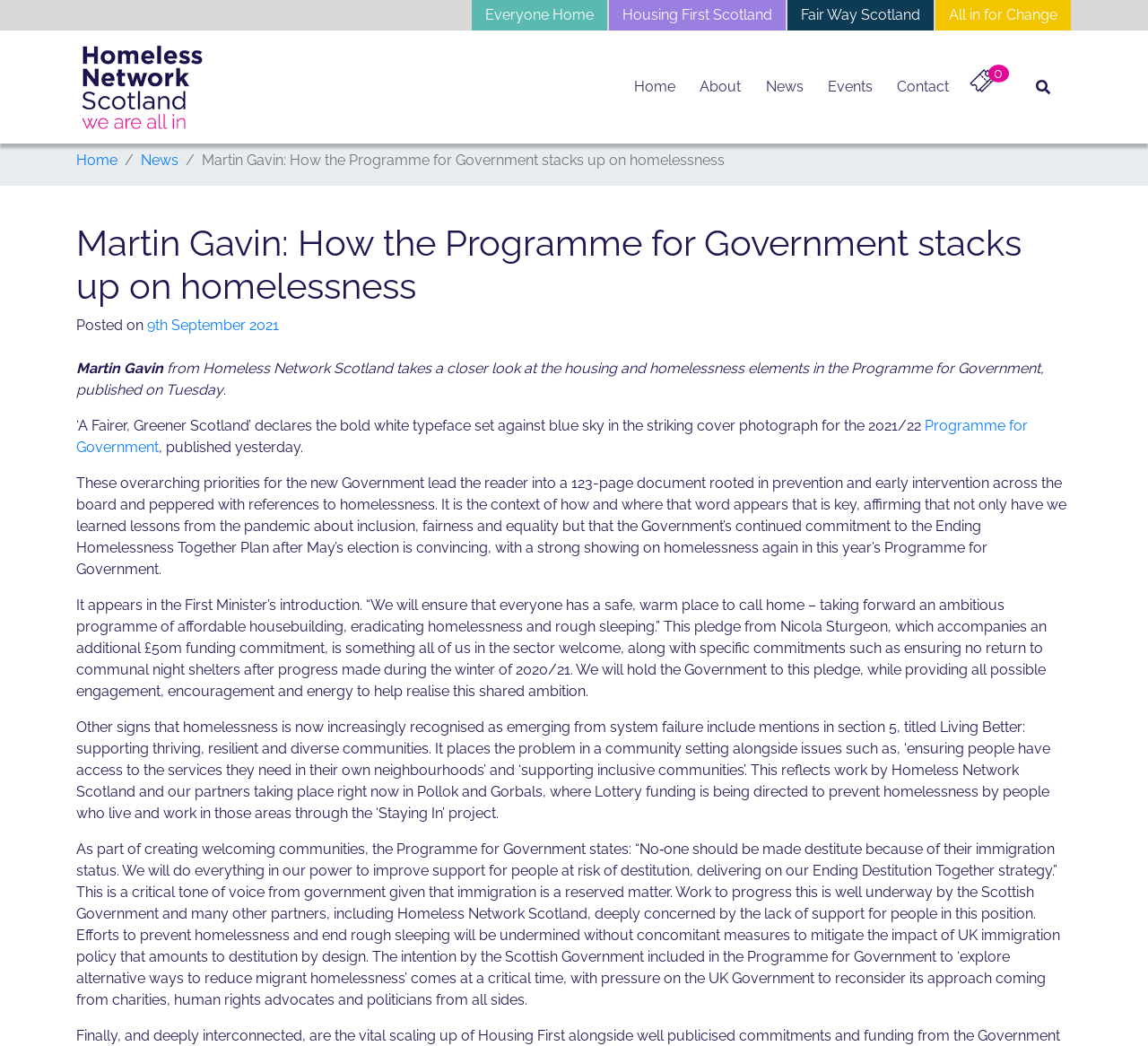What is the goal of the Scottish Government's strategy?
Look at the image and respond with a one-word or short-phrase answer.

Ending Destitution Together